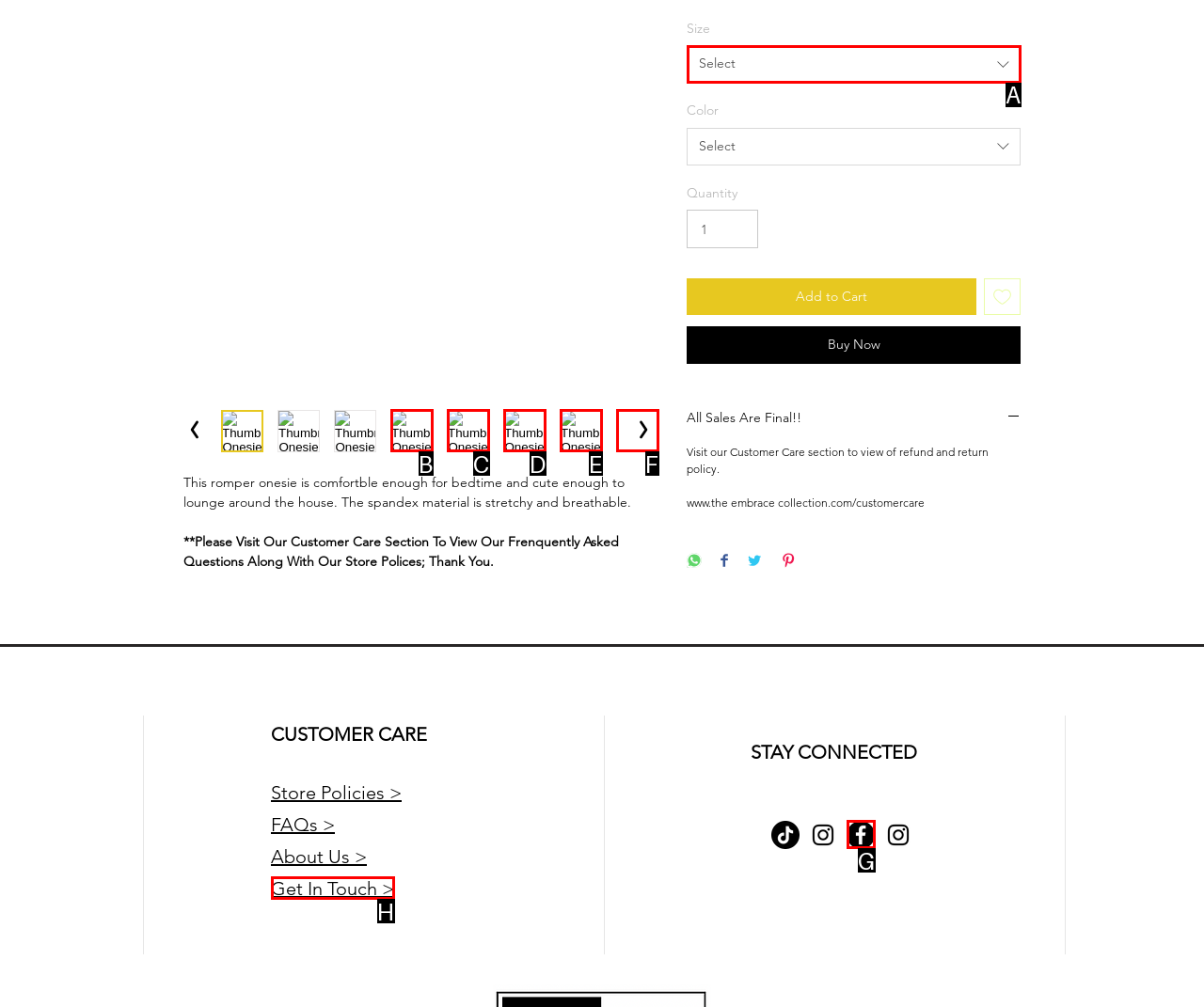Which option best describes: Select
Respond with the letter of the appropriate choice.

A